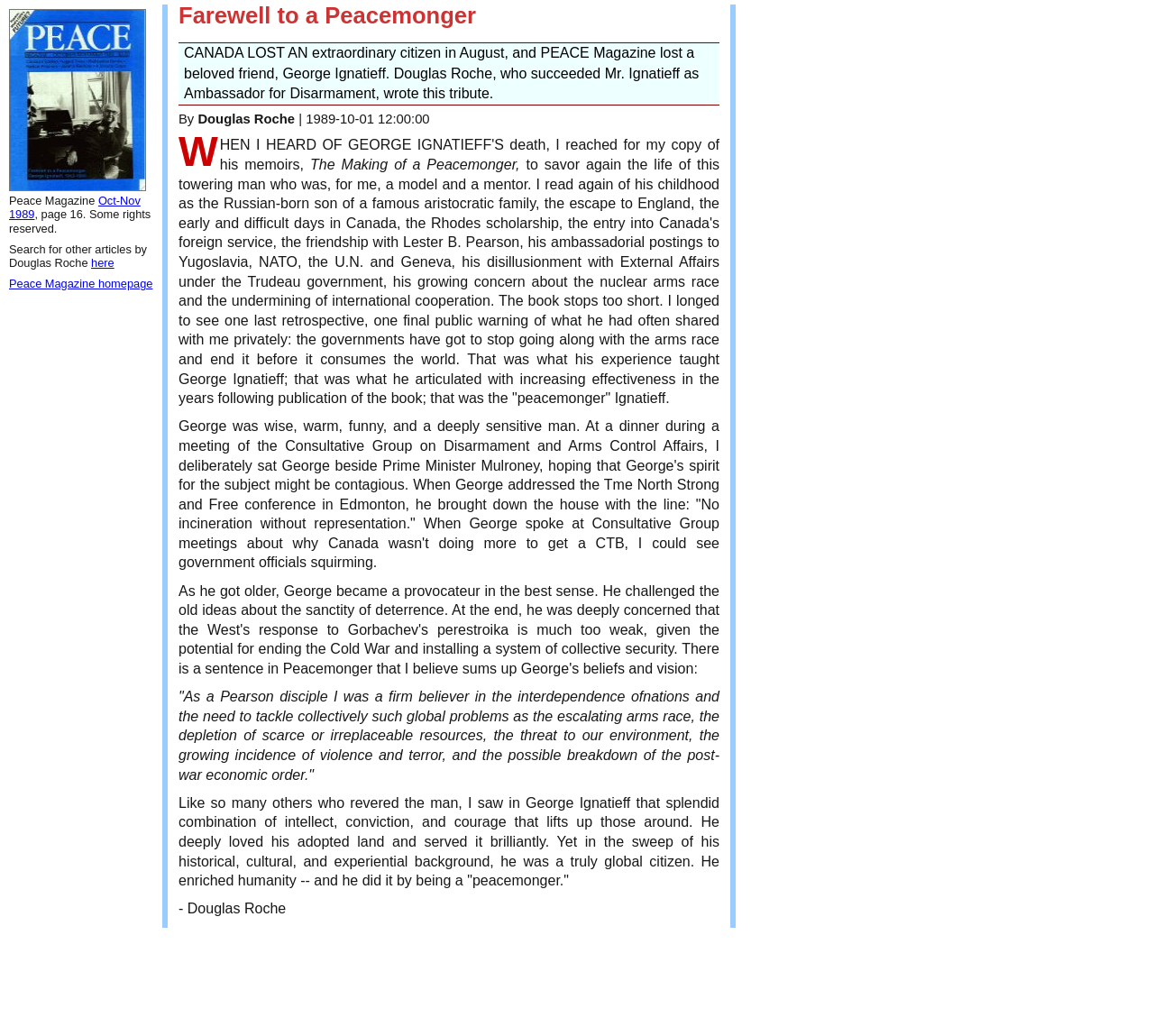What was the title of the conference where George Ignatieff spoke?
Kindly give a detailed and elaborate answer to the question.

The answer can be found in the text in the blockquote element, which mentions George Ignatieff speaking at the 'Time North Strong and Free' conference in Edmonton.